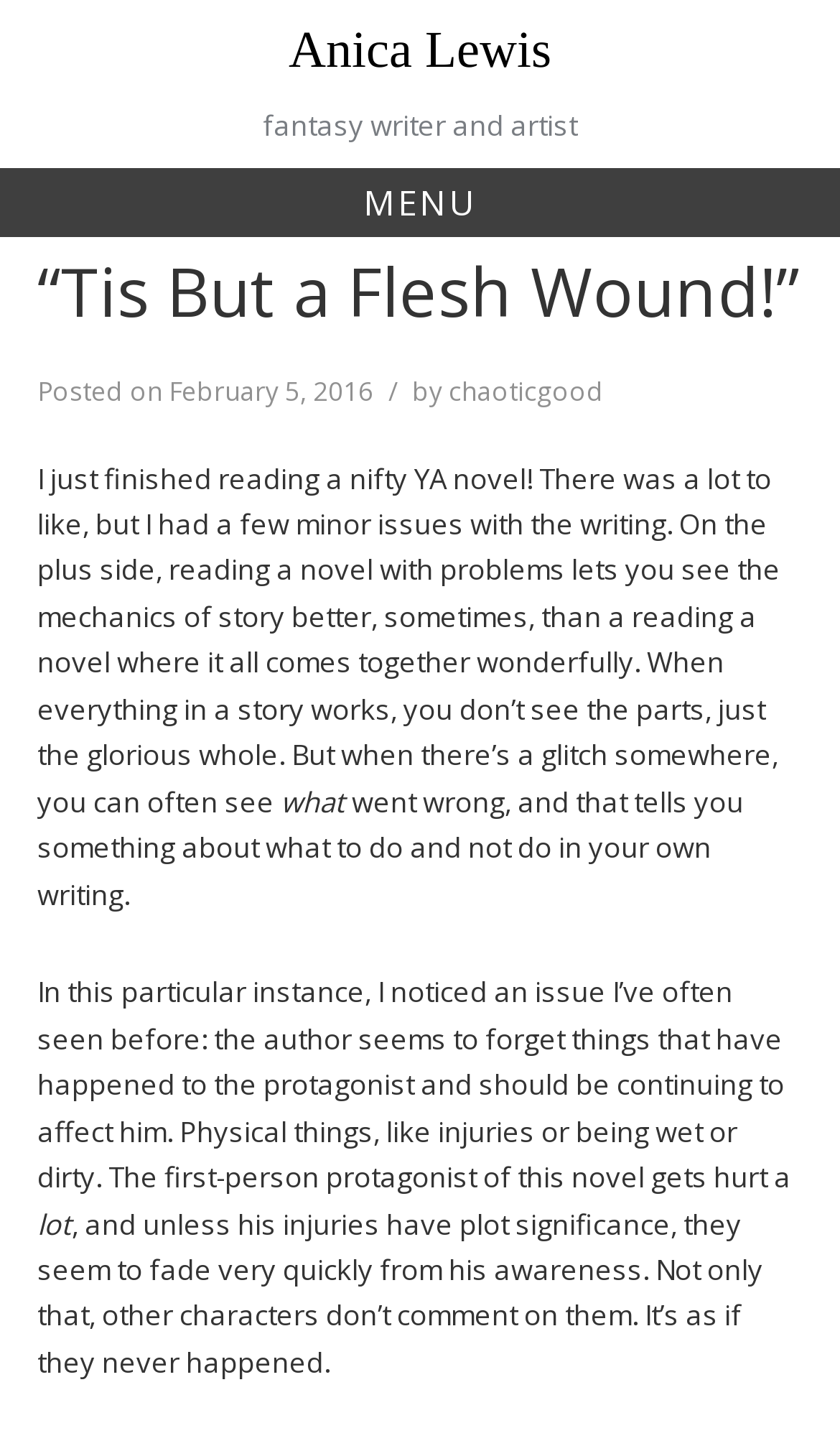Refer to the image and answer the question with as much detail as possible: What is the issue with the writing in the YA novel?

According to the static text, the author of the YA novel seems to forget things that have happened to the protagonist, such as physical injuries, which should be continuing to affect him.